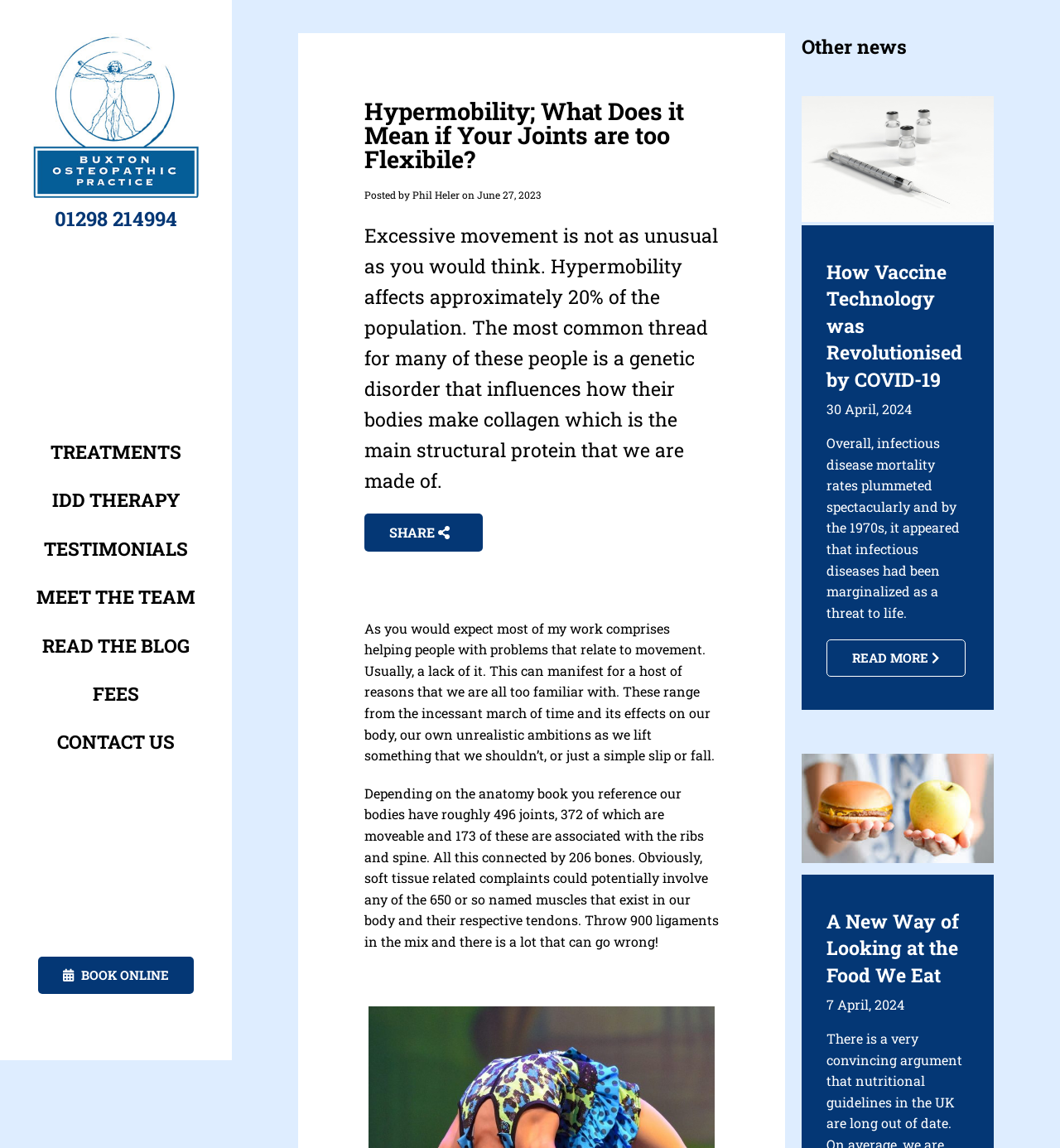Locate the bounding box of the UI element with the following description: "Contact Us".

[0.0, 0.626, 0.219, 0.668]